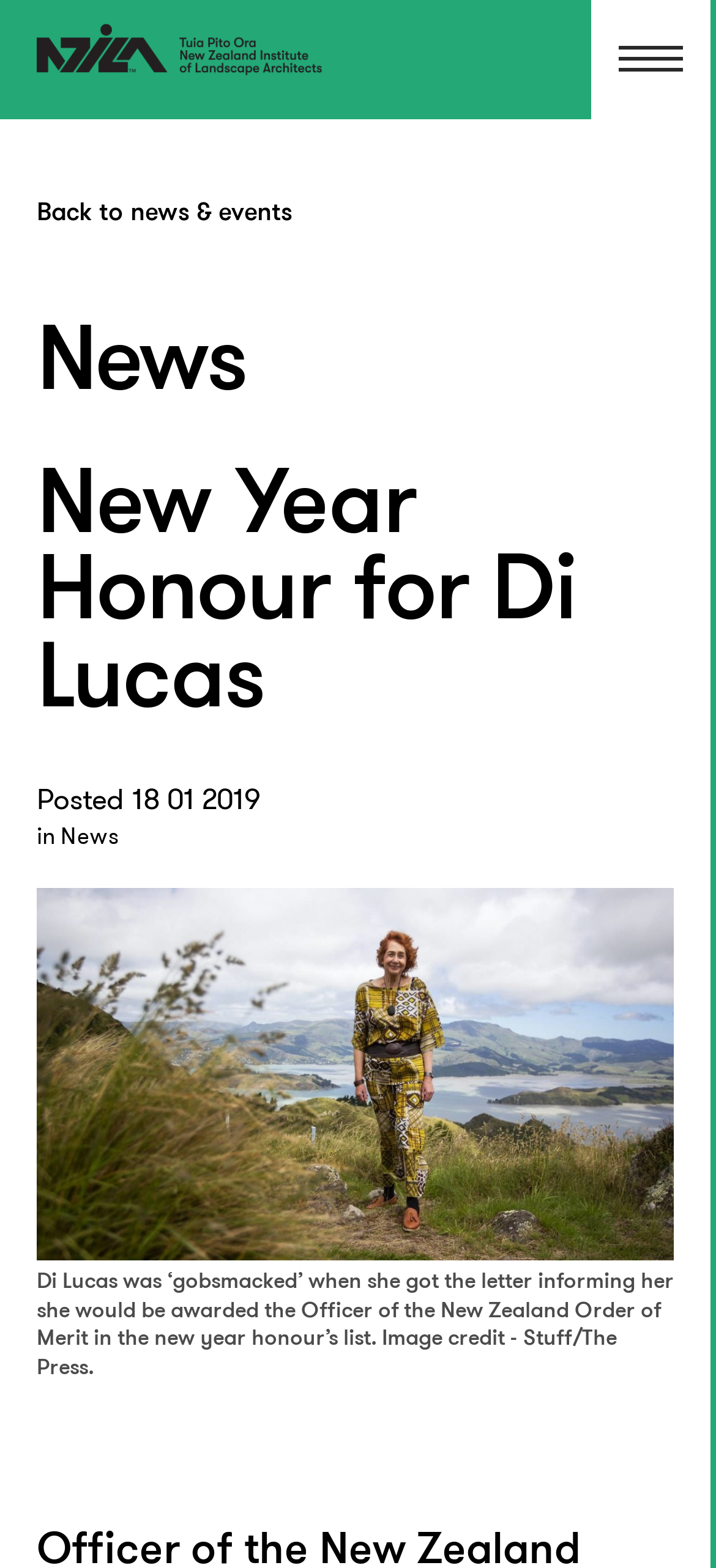What is the name of the person honored?
Use the image to give a comprehensive and detailed response to the question.

By analyzing the webpage, I found a heading element with the text 'New Year Honour for Di Lucas', which suggests that Di Lucas is the person being honored.